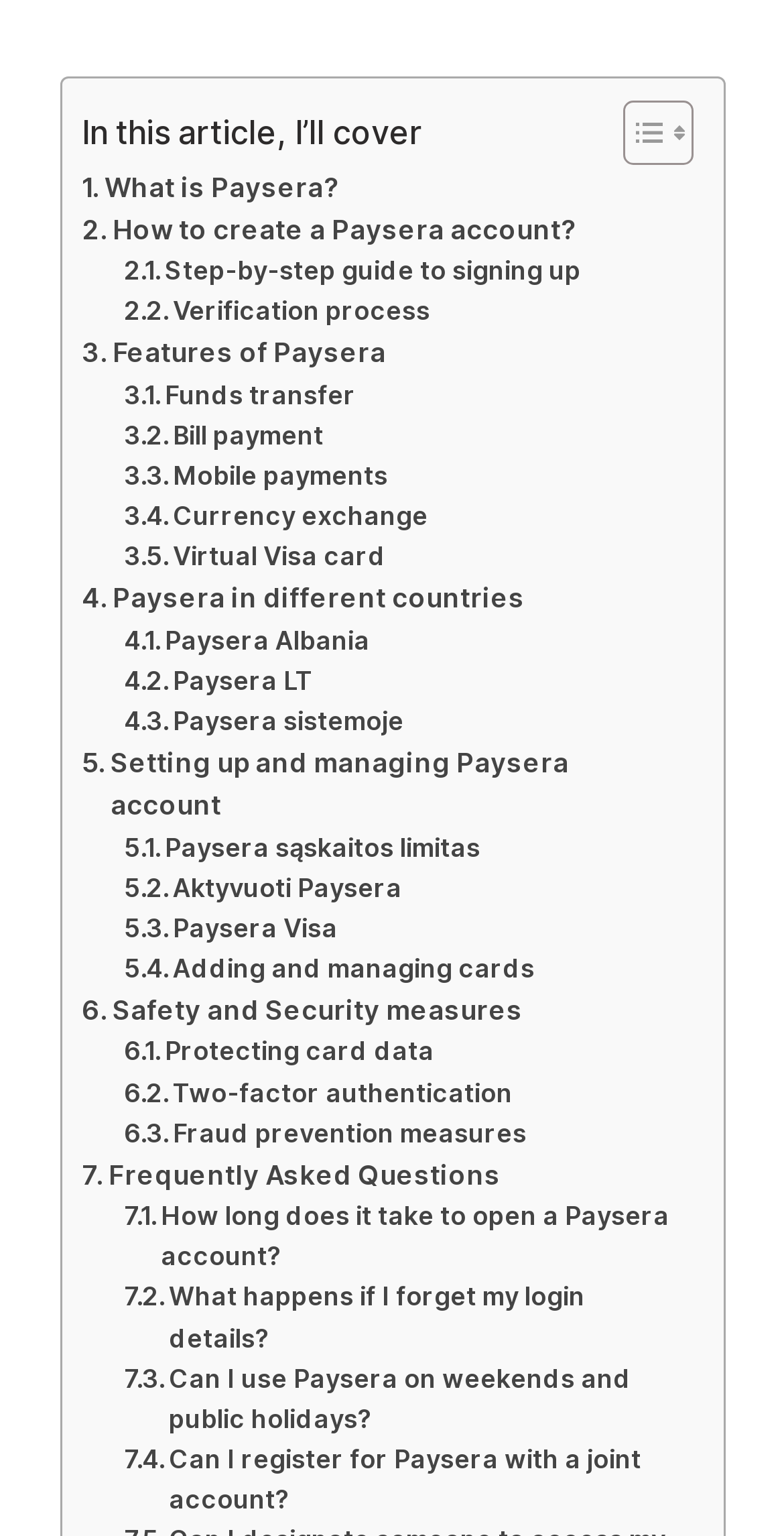Using the provided element description: "Step-by-step guide to signing up", identify the bounding box coordinates. The coordinates should be four floats between 0 and 1 in the order [left, top, right, bottom].

[0.158, 0.164, 0.741, 0.19]